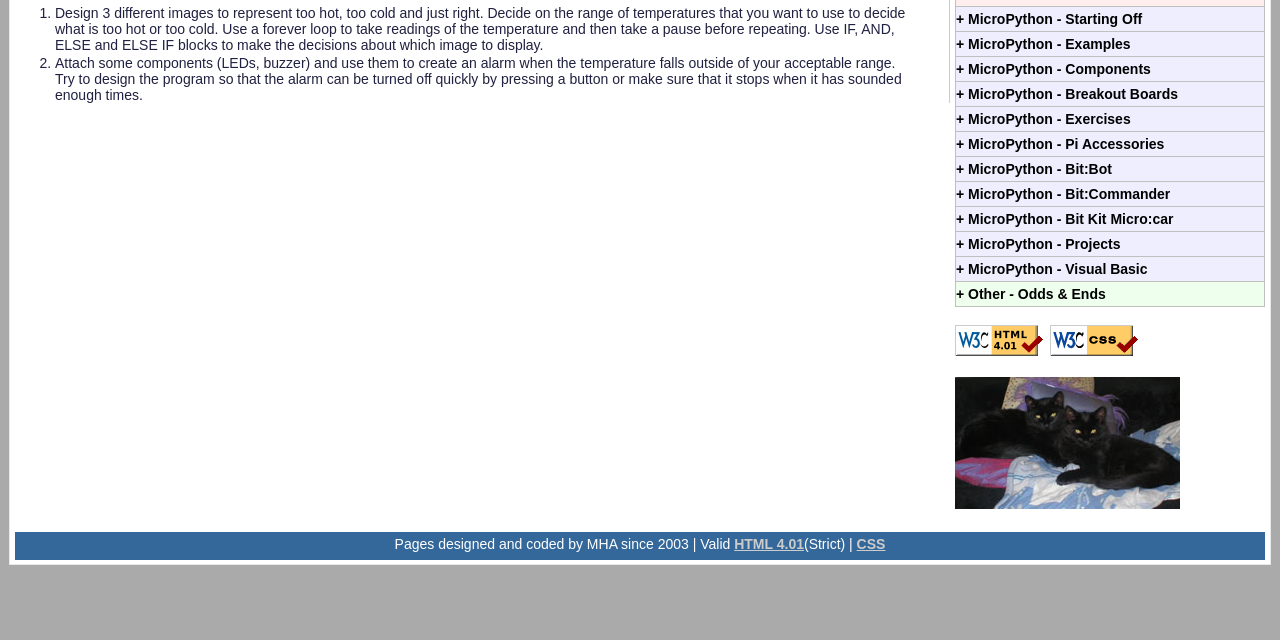From the webpage screenshot, identify the region described by + MicroPython - Starting Off. Provide the bounding box coordinates as (top-left x, top-left y, bottom-right x, bottom-right y), with each value being a floating point number between 0 and 1.

[0.747, 0.011, 0.988, 0.05]